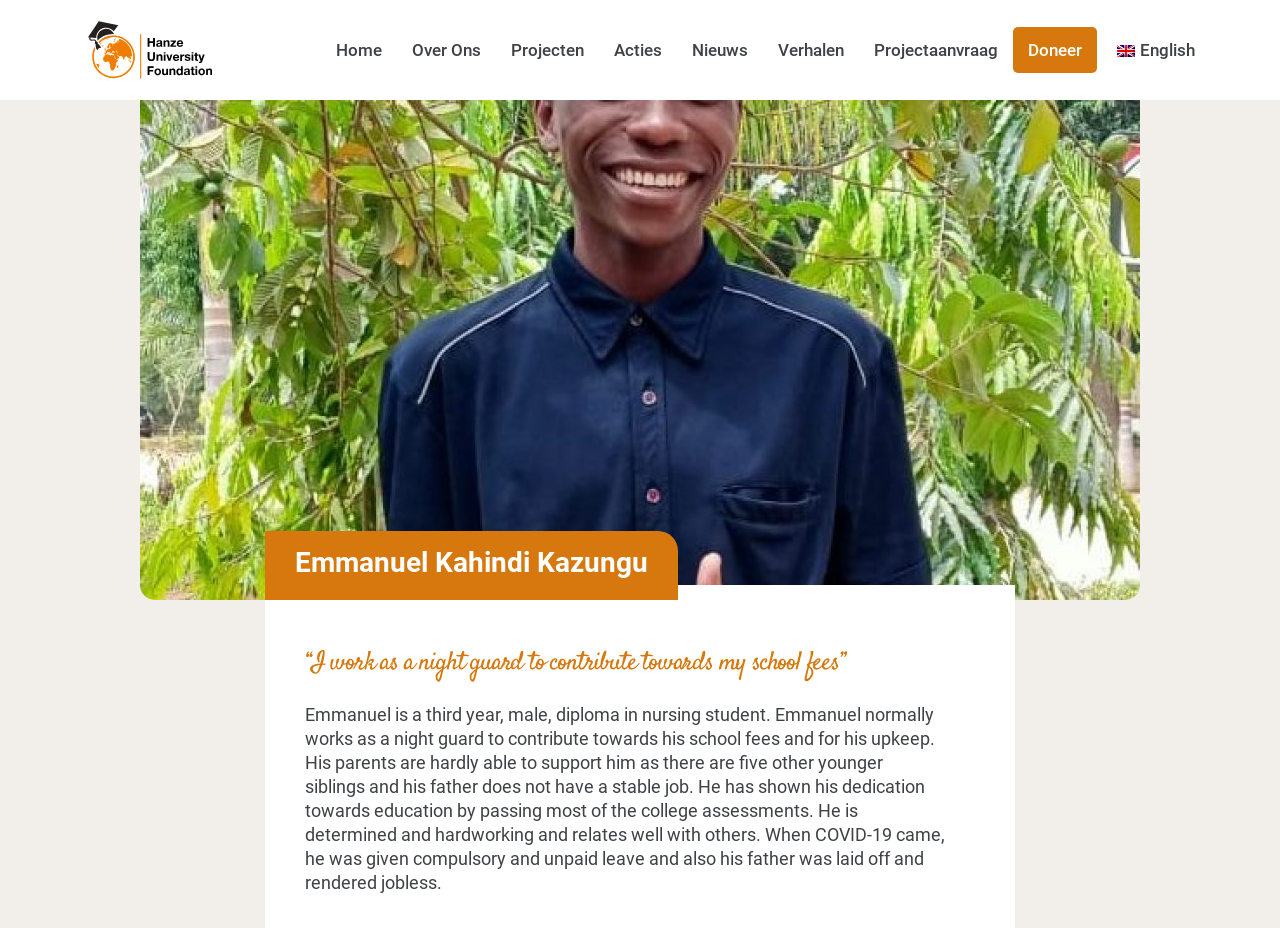What happened to Emmanuel's father during COVID-19?
Answer the question with just one word or phrase using the image.

He was laid off